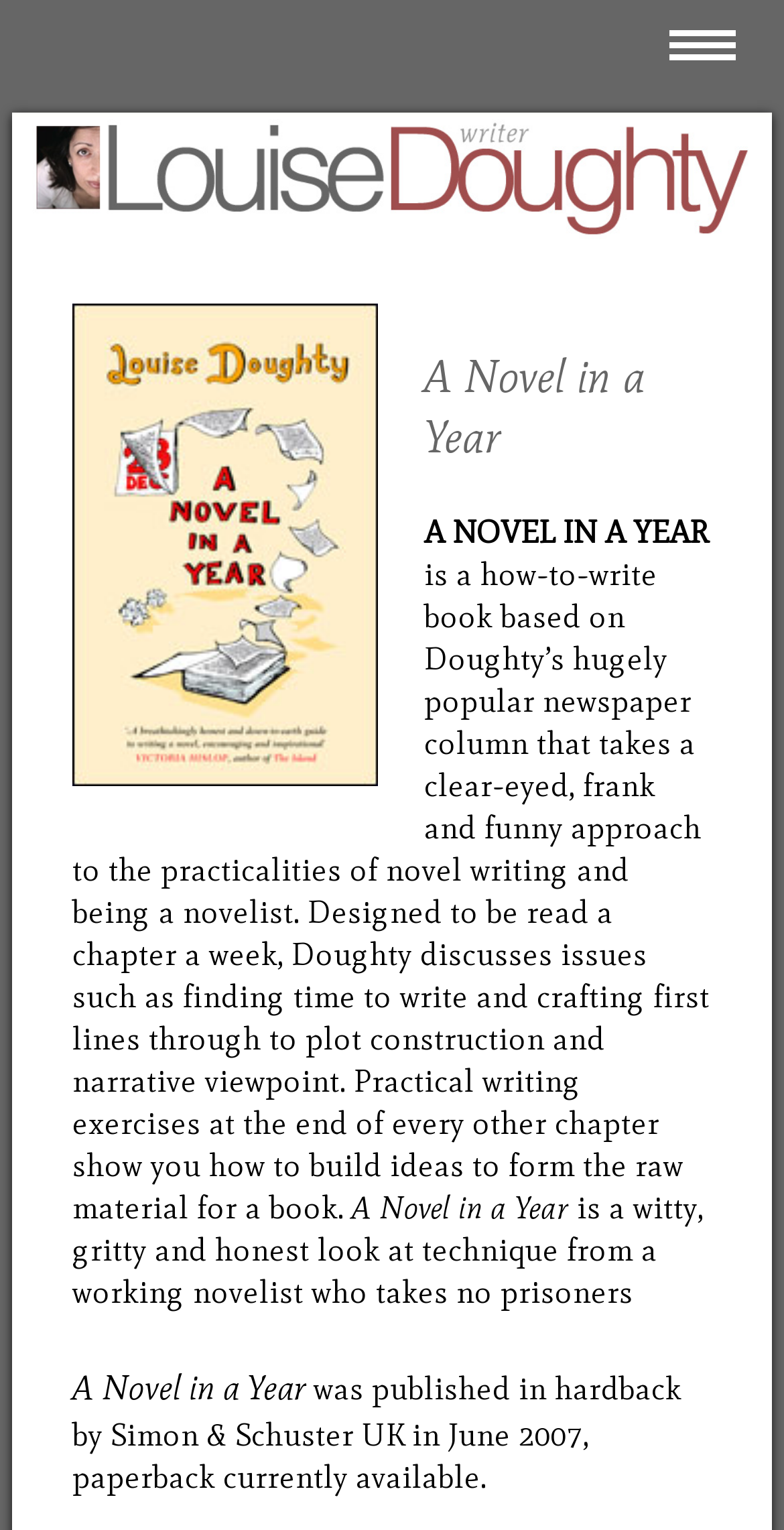Locate and extract the headline of this webpage.

A Novel in a Year